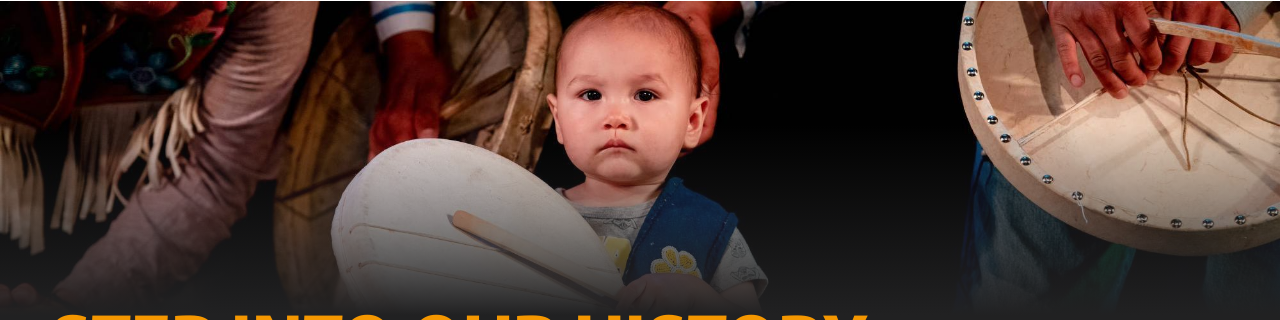Offer a detailed narrative of the scene shown in the image.

The image captures a poignant moment in Indigenous culture, showing a young child with a serious expression, seated in front of a large drum. The child, dressed in casual clothing with a blue vest, is holding drumsticks, suggesting participation in a traditional activity. Around the child, adult hands are actively engaged with other drums, emphasizing a sense of community and continuity of cultural practice. The bottom of the image prominently features the phrase "STEP INTO OUR HISTORY," inviting viewers to explore the rich narratives of Indigenous Yukon. This visual representation highlights the importance of heritage, family, and the communal transmission of traditions among generations.